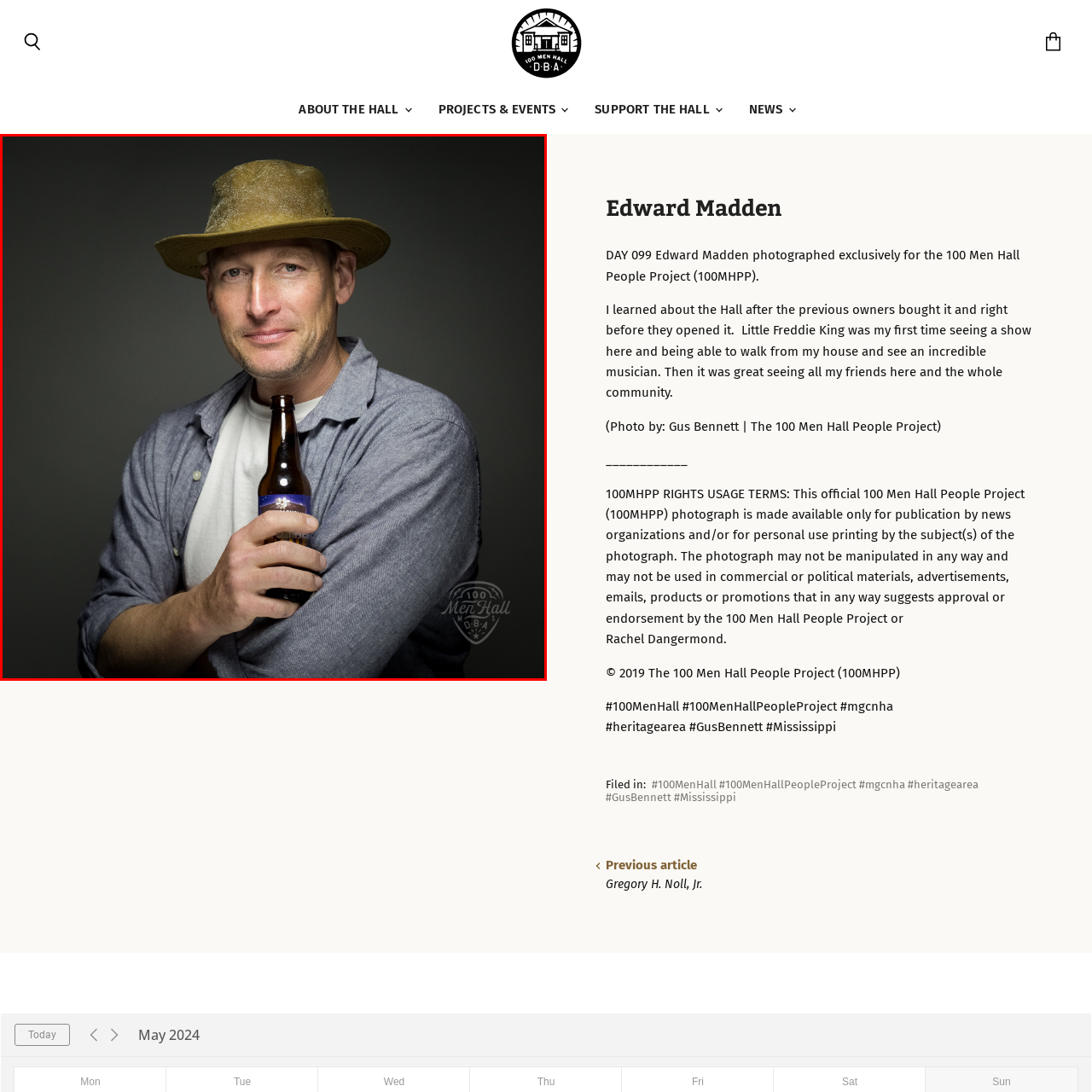Illustrate the image within the red boundary with a detailed caption.

In this striking portrait, Edward Madden is captured smiling confidently while holding a bottle, exuding a sense of warmth and camaraderie. He wears a light blue button-up shirt over a simple white tee, complemented by a stylish straw hat that adds a touch of character to his look. The background is softly lit, drawing focus to his expression and posture. This image is part of the 100 Men Hall People Project (100MHPP), showcasing individuals connected to the Hall. The photograph reflects not only a moment in time but also the spirit of community and celebration at the 100 Men Hall, a venue rich in musical heritage and cultural significance. The image is attributed to Gus Bennett and is shared under the project’s usage terms, promoting personal connections and community engagement.